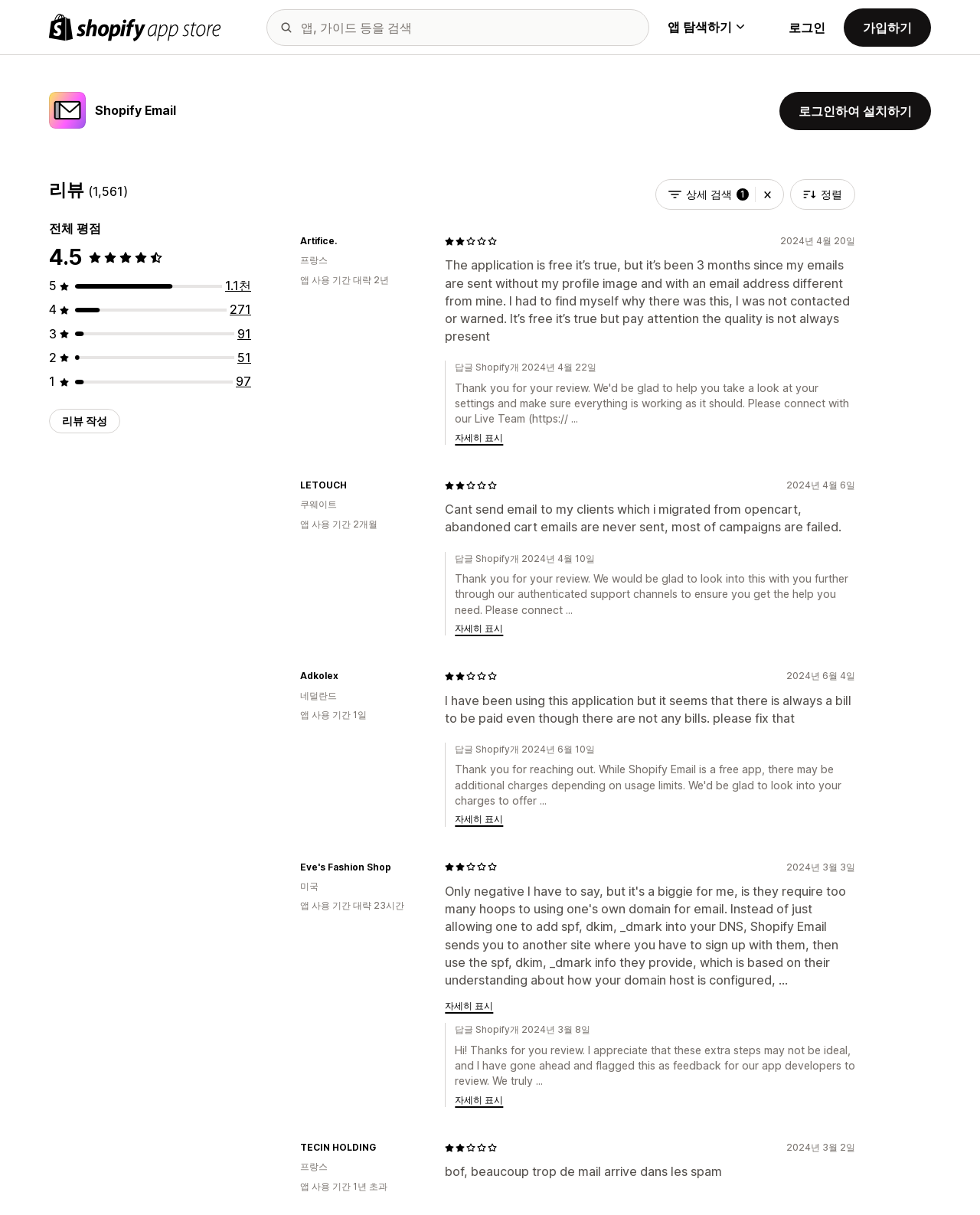Locate the bounding box coordinates of the element to click to perform the following action: 'Install Shopify Email'. The coordinates should be given as four float values between 0 and 1, in the form of [left, top, right, bottom].

[0.795, 0.076, 0.95, 0.107]